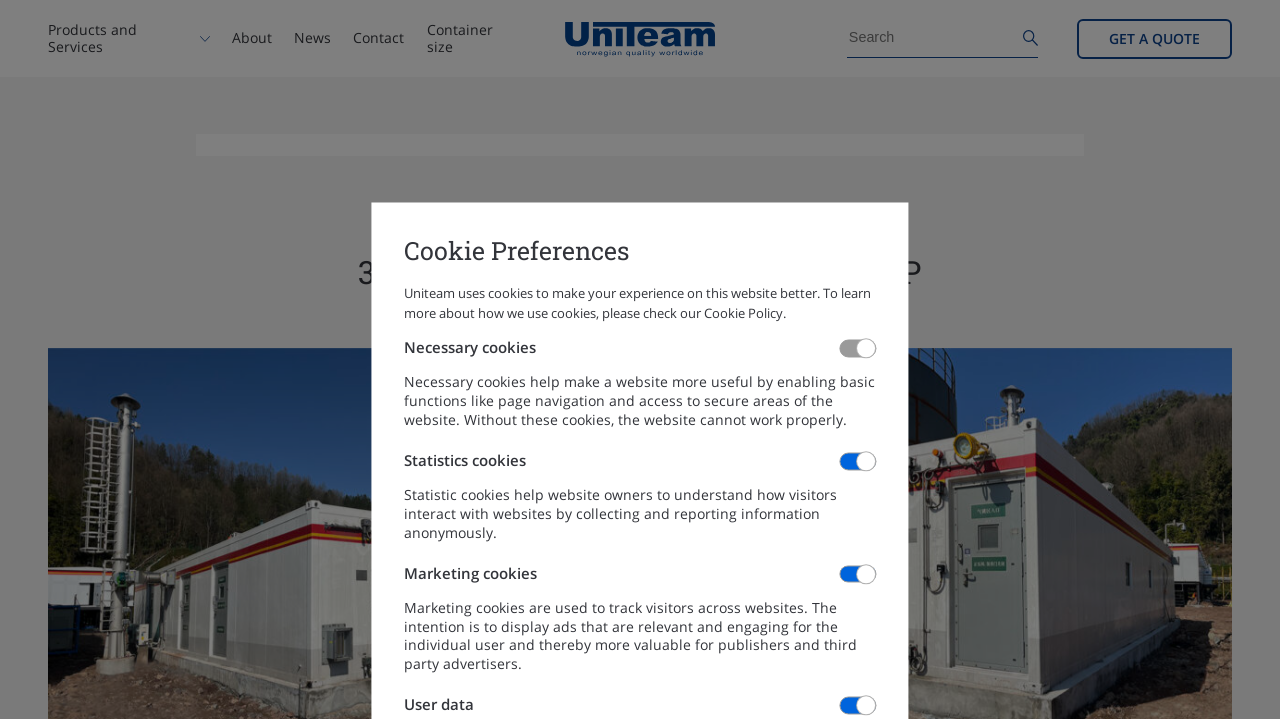Find the main header of the webpage and produce its text content.

3D VR TOUR of 20-Men H2S Blast SIP